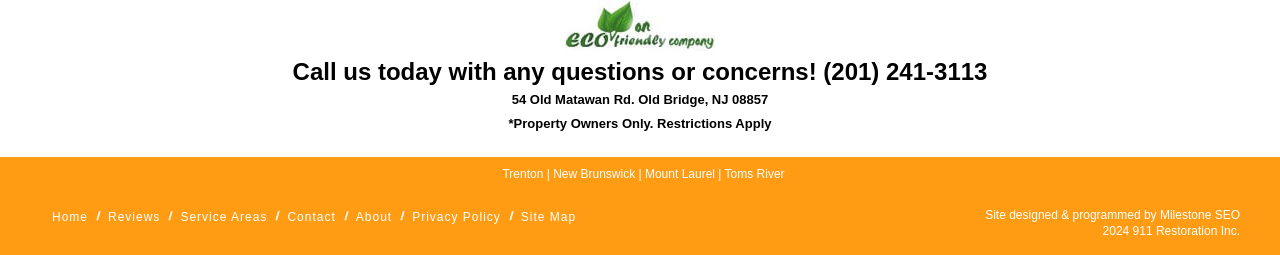Show the bounding box coordinates of the element that should be clicked to complete the task: "Go to the home page".

None